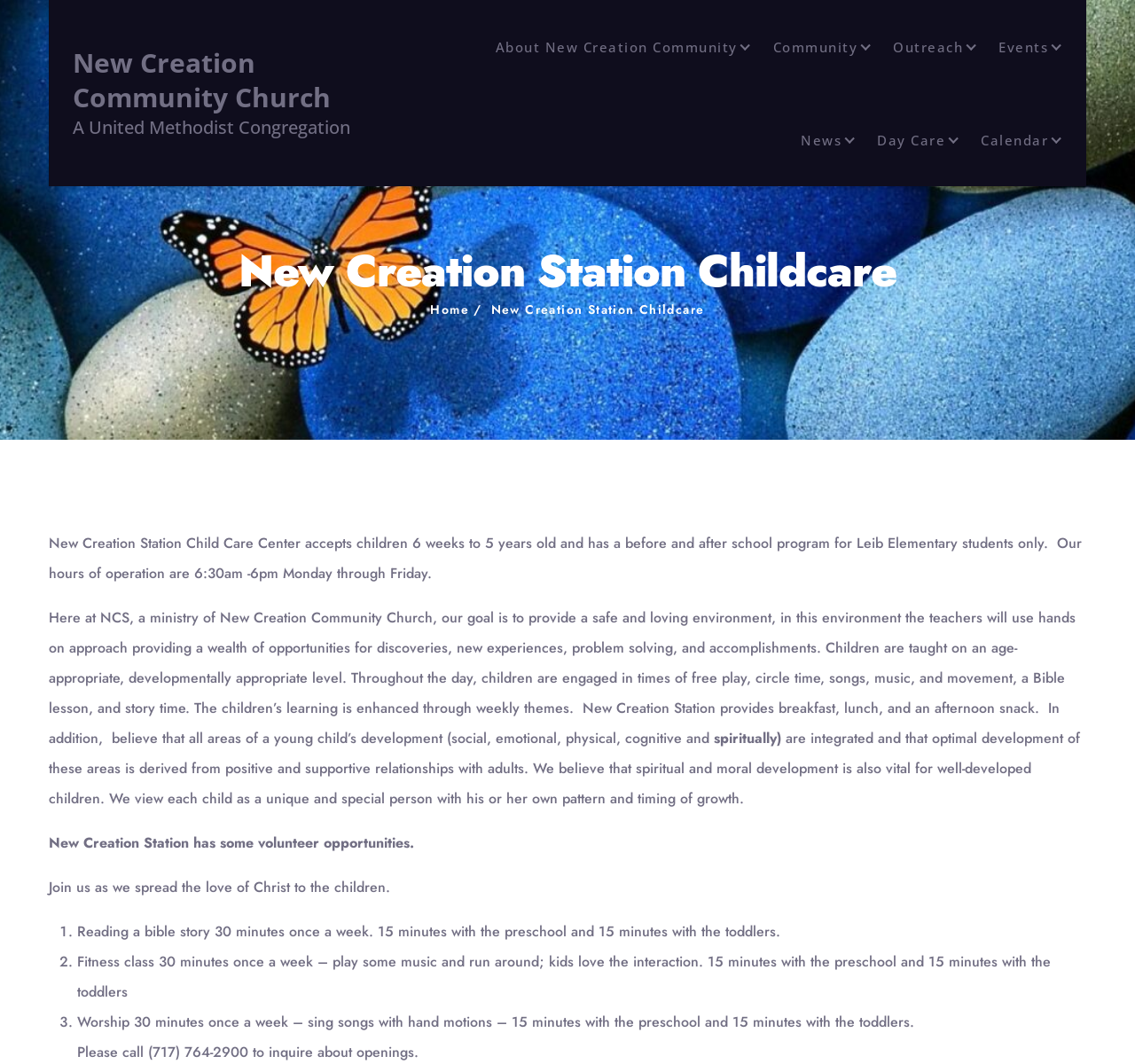Please identify the bounding box coordinates of the element that needs to be clicked to execute the following command: "Click on 'New Creation Station Childcare'". Provide the bounding box using four float numbers between 0 and 1, formatted as [left, top, right, bottom].

[0.432, 0.282, 0.621, 0.299]